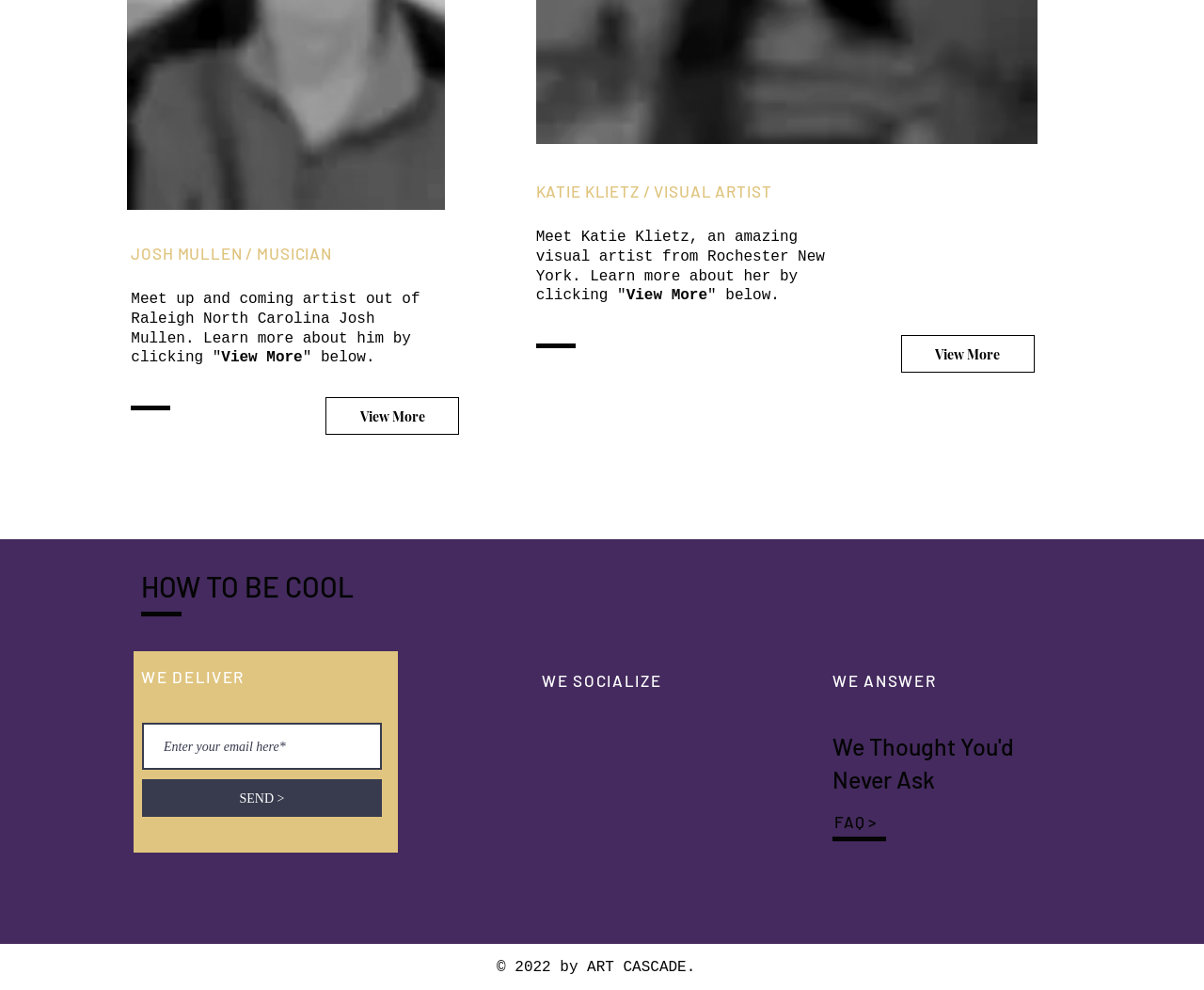Determine the bounding box coordinates for the area that should be clicked to carry out the following instruction: "Click on FAQ >".

[0.693, 0.821, 0.728, 0.84]